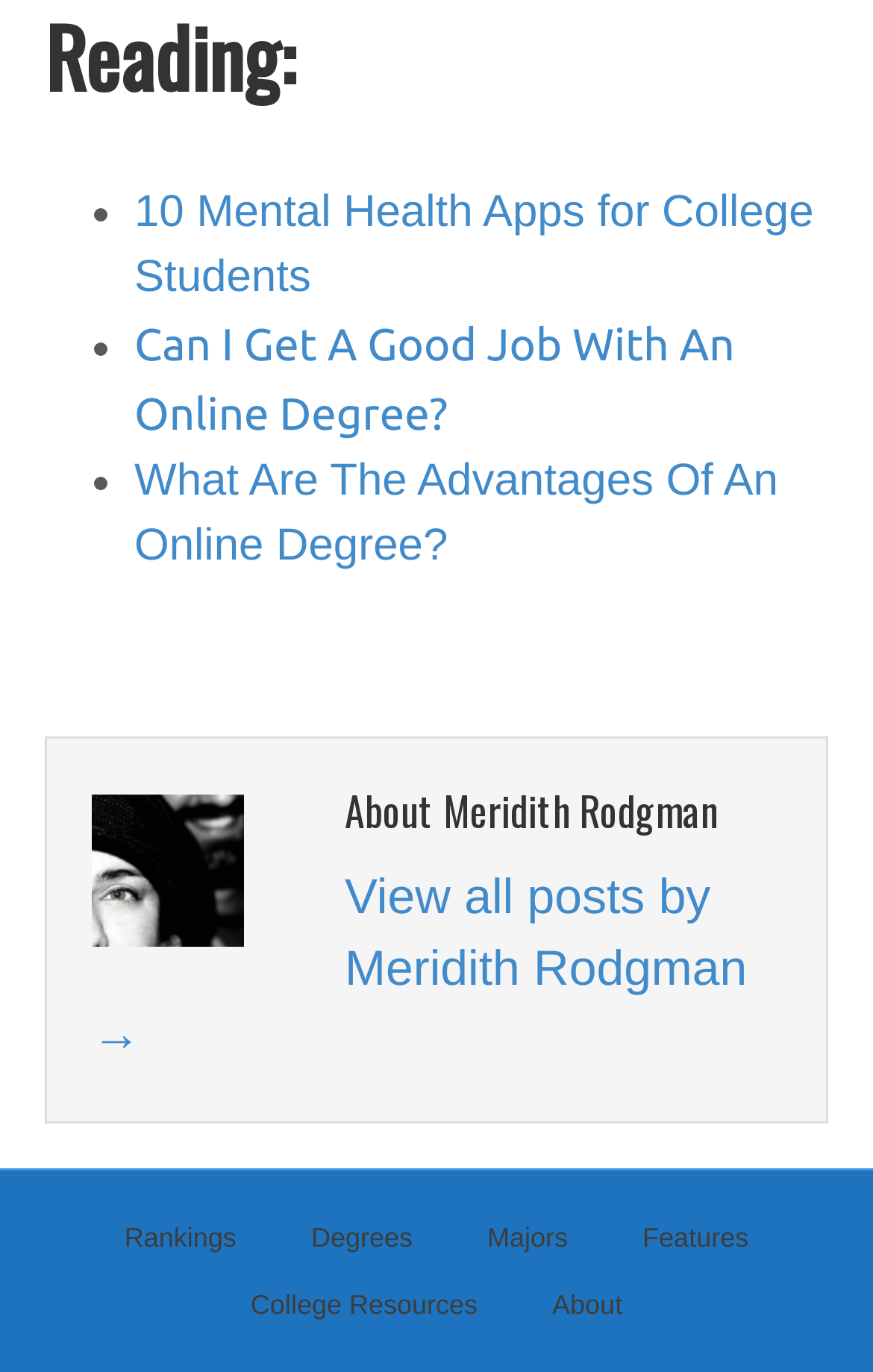Determine the bounding box coordinates for the element that should be clicked to follow this instruction: "Learn about online degrees". The coordinates should be given as four float numbers between 0 and 1, in the format [left, top, right, bottom].

[0.154, 0.332, 0.891, 0.416]